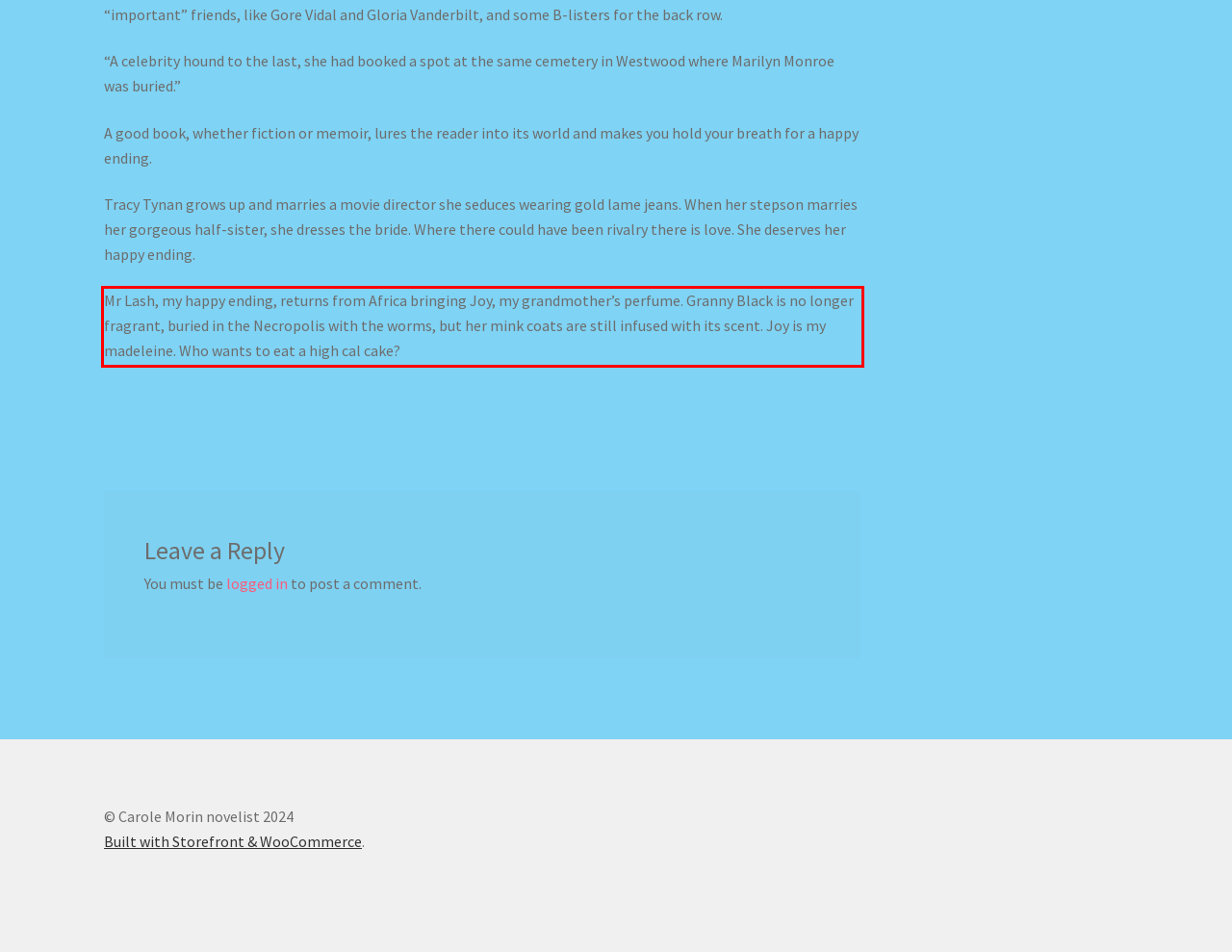Look at the screenshot of the webpage, locate the red rectangle bounding box, and generate the text content that it contains.

Mr Lash, my happy ending, returns from Africa bringing Joy, my grandmother’s perfume. Granny Black is no longer fragrant, buried in the Necropolis with the worms, but her mink coats are still infused with its scent. Joy is my madeleine. Who wants to eat a high cal cake?